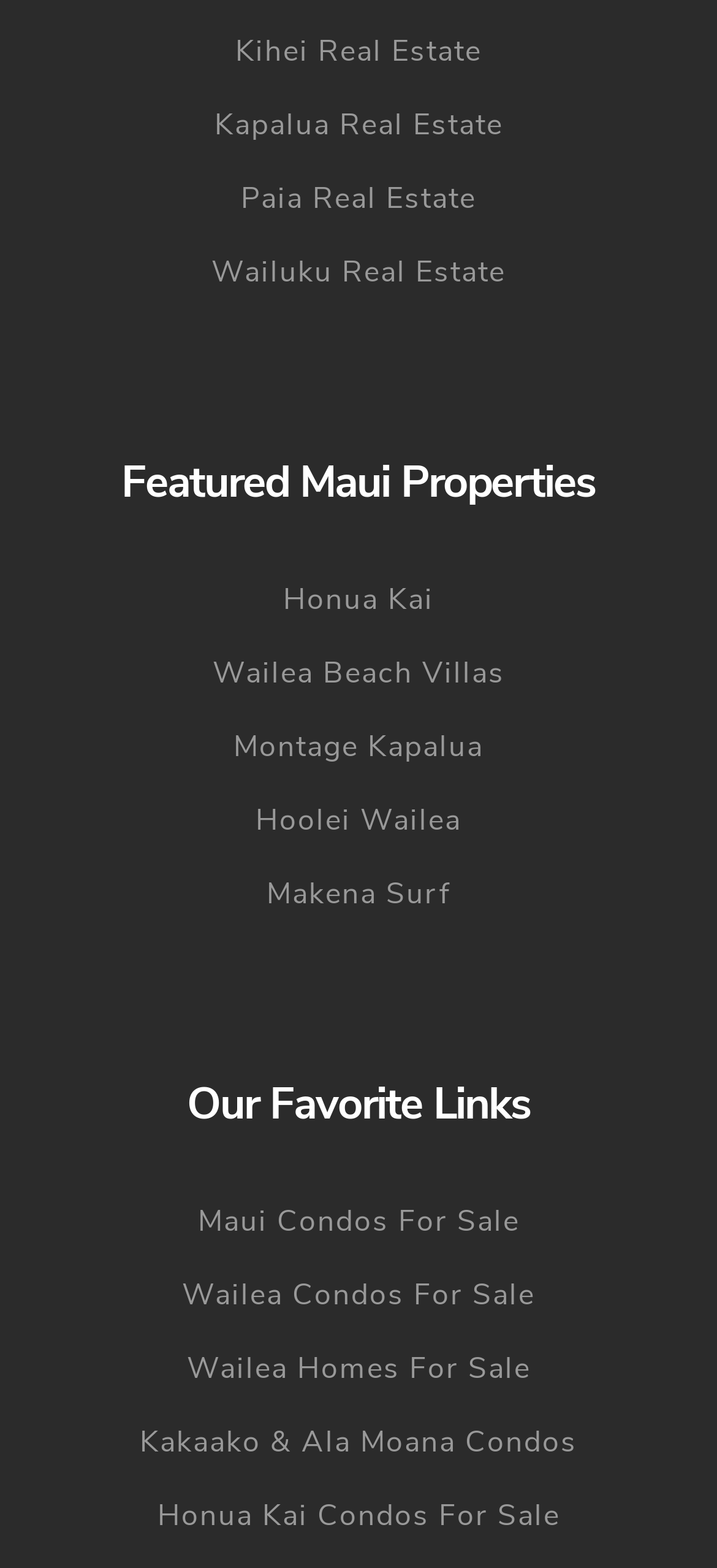Find the bounding box coordinates of the clickable region needed to perform the following instruction: "Browse Maui Condos For Sale". The coordinates should be provided as four float numbers between 0 and 1, i.e., [left, top, right, bottom].

[0.0, 0.756, 1.0, 0.803]